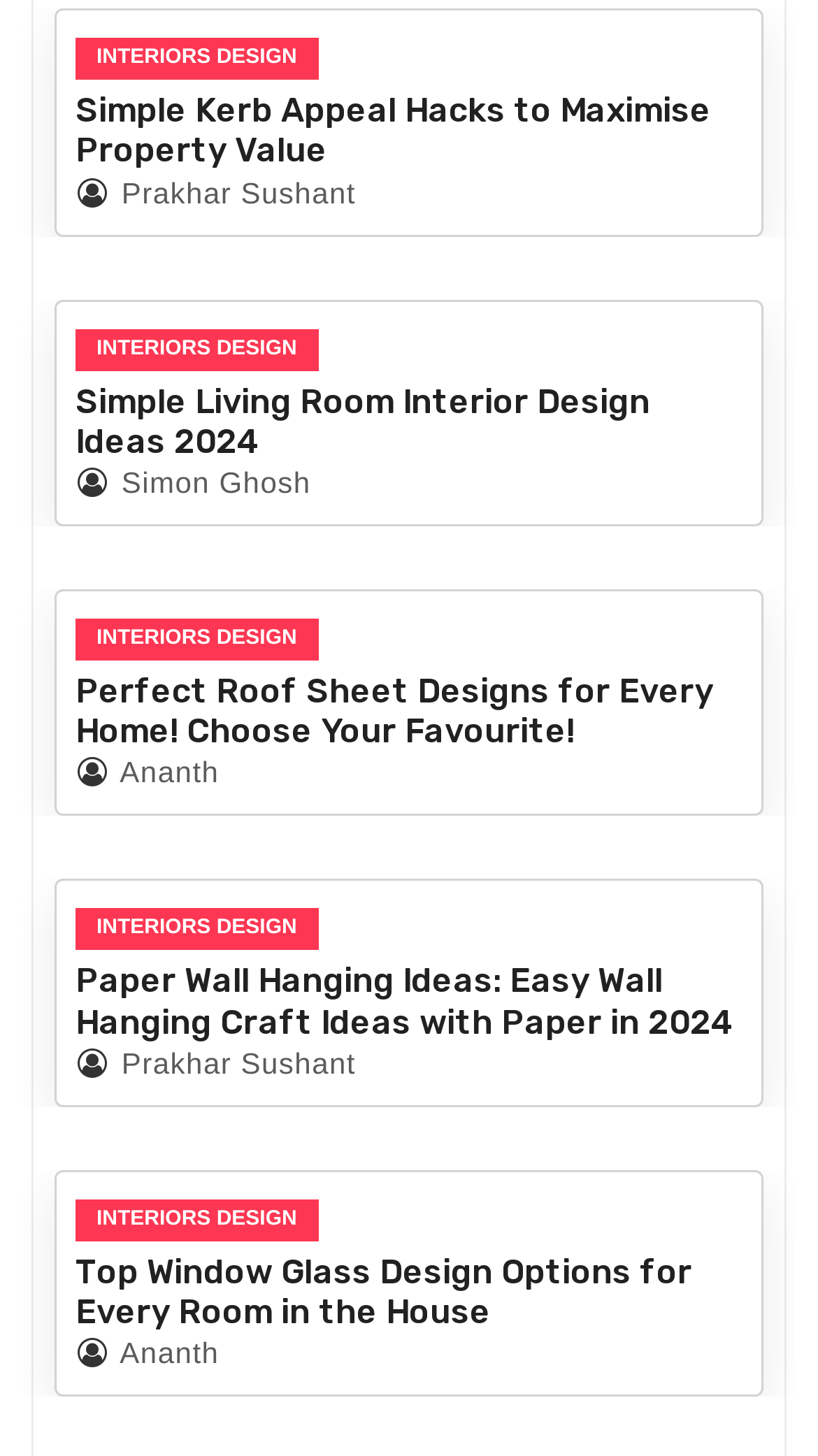Please find the bounding box coordinates in the format (top-left x, top-left y, bottom-right x, bottom-right y) for the given element description. Ensure the coordinates are floating point numbers between 0 and 1. Description: Ananth

[0.092, 0.519, 0.268, 0.542]